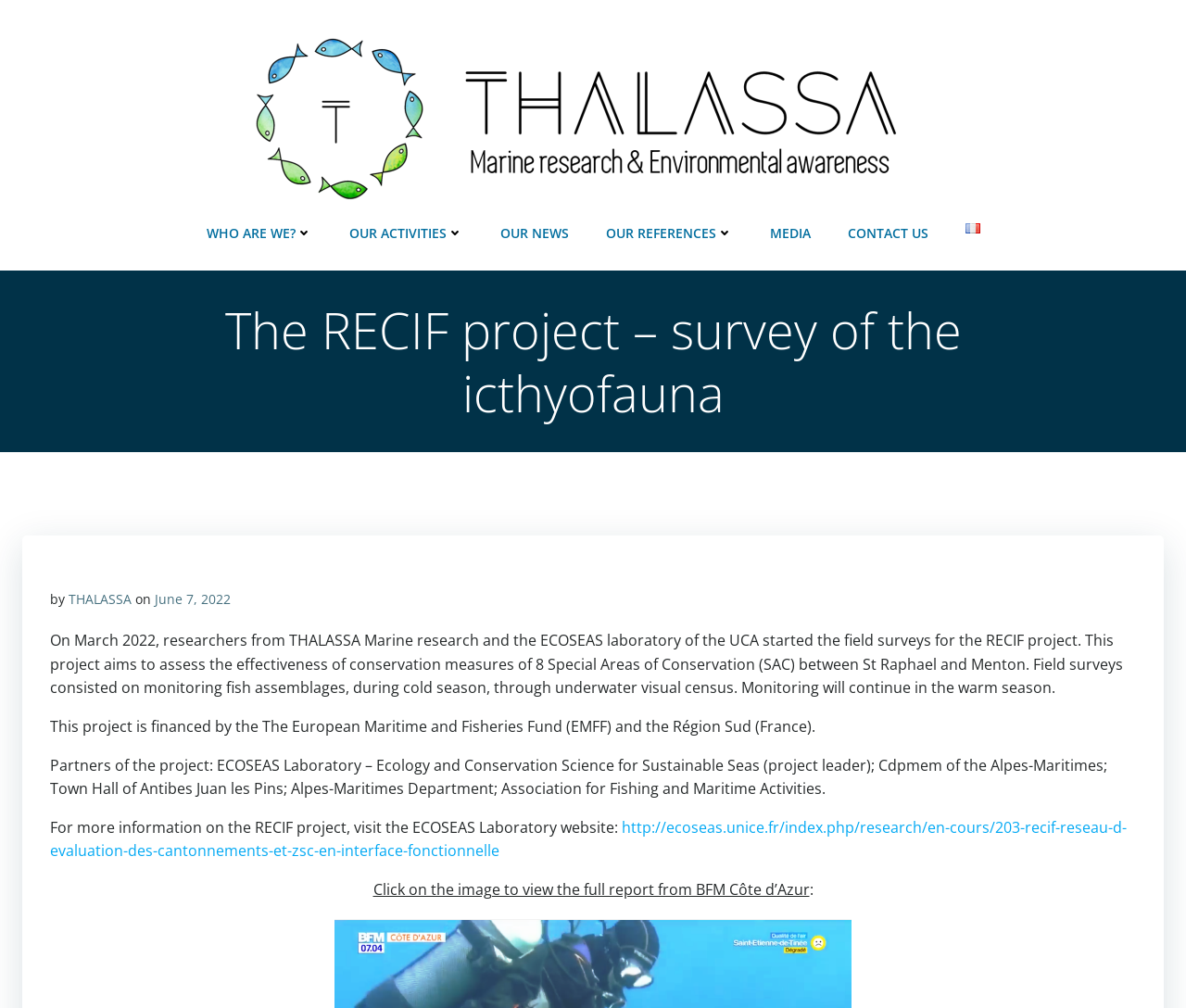What is the purpose of the field surveys?
Craft a detailed and extensive response to the question.

The purpose of the field surveys can be found in the StaticText element which says 'Field surveys consisted on monitoring fish assemblages, during cold season, through underwater visual census.'. This element is located in the middle of the webpage and provides information about the field surveys.